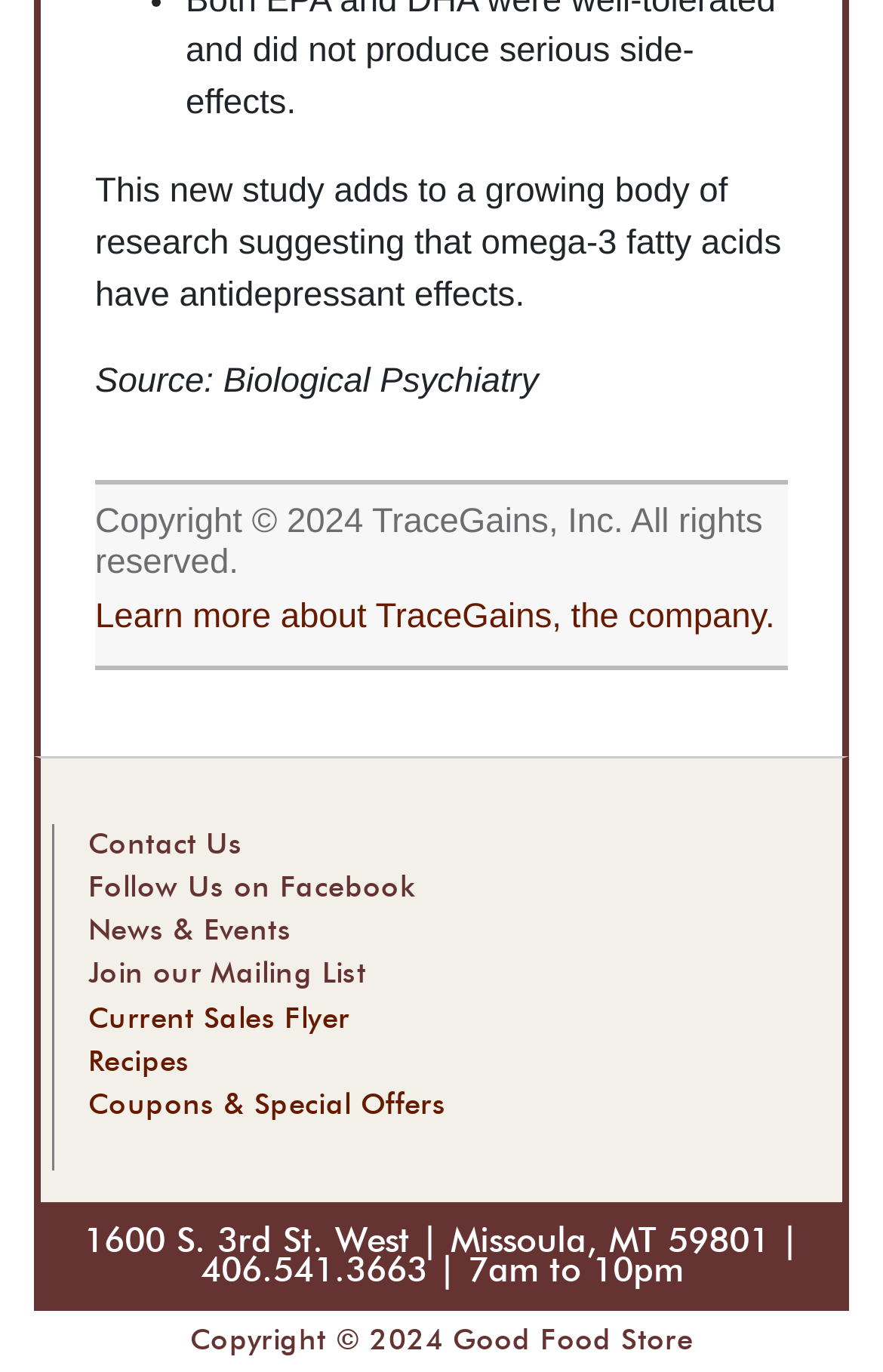Given the element description, predict the bounding box coordinates in the format (top-left x, top-left y, bottom-right x, bottom-right y), using floating point numbers between 0 and 1: Easy Agent Blogs

None